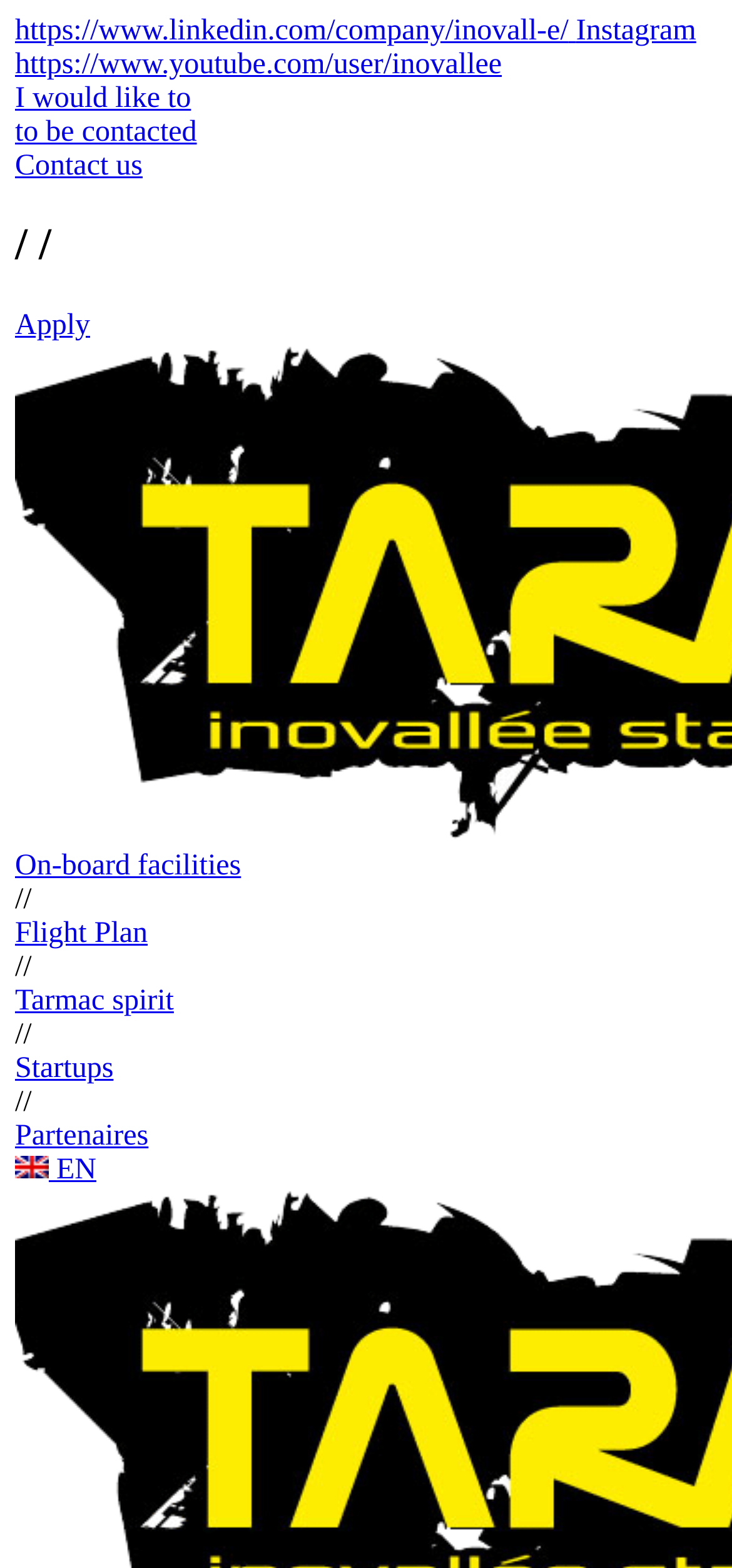Provide a thorough description of the webpage's content and layout.

The webpage is about Graaly, a mobile application that gamifies public spaces by reinventing the escape game in a digital and outdoor format. 

At the top left of the page, there are three social media links: LinkedIn, Instagram, and YouTube. Below these links, there are two contact links: "I would like to be contacted" and "Contact us". 

Next to these contact links, there is a heading that spans almost the entire width of the page. Below this heading, there is a link to "Apply" and a button with no text. 

Further down, there are several links and buttons arranged vertically, including "On-board facilities", "Flight Plan", "Tarmac spirit", "Startups", and "Partenaires". Each of these links is accompanied by a button with no text. 

At the bottom left of the page, there is a language selection link "en_GB EN" with a small flag icon next to it.